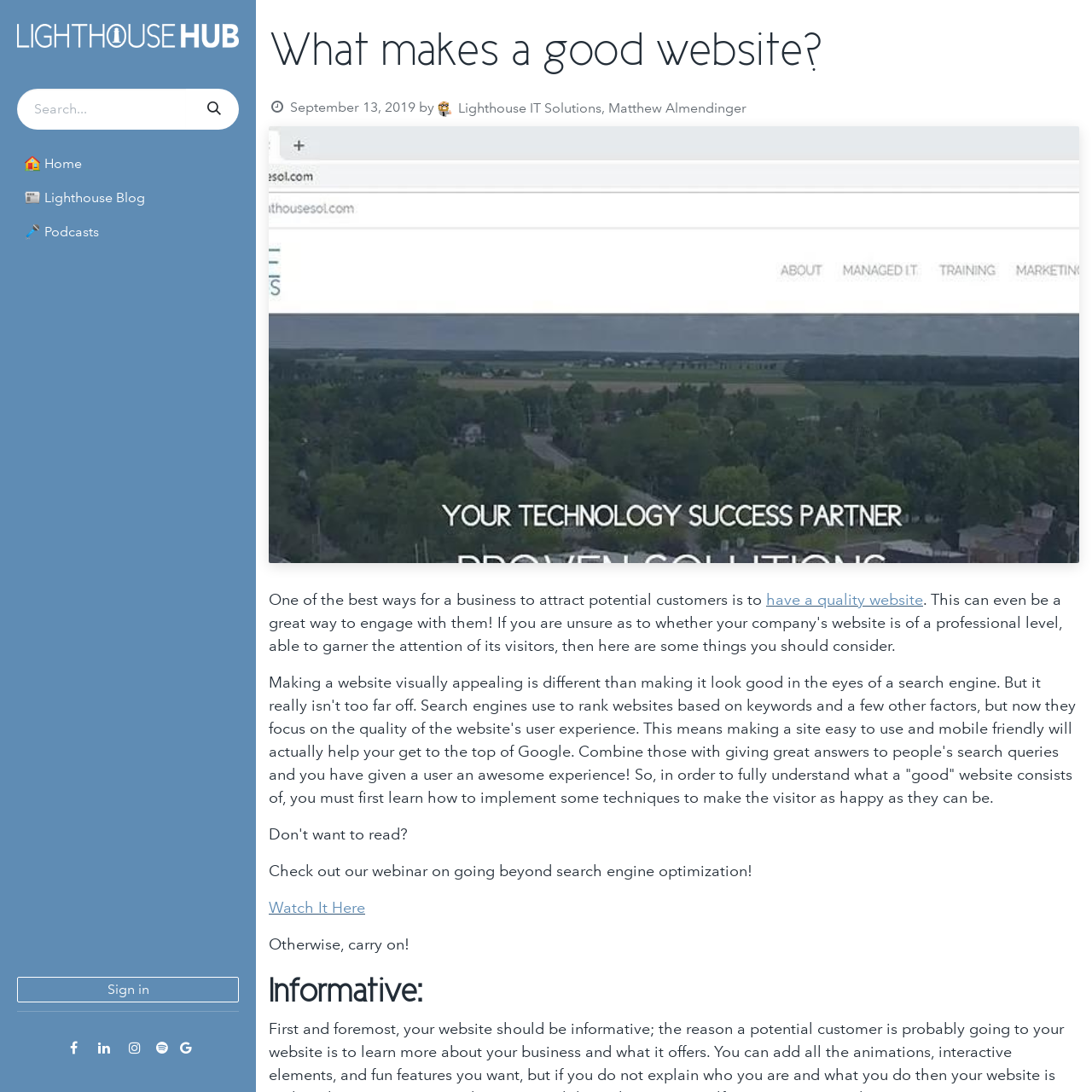Locate the bounding box coordinates for the element described below: "🏠 Home". The coordinates must be four float values between 0 and 1, formatted as [left, top, right, bottom].

[0.016, 0.134, 0.219, 0.166]